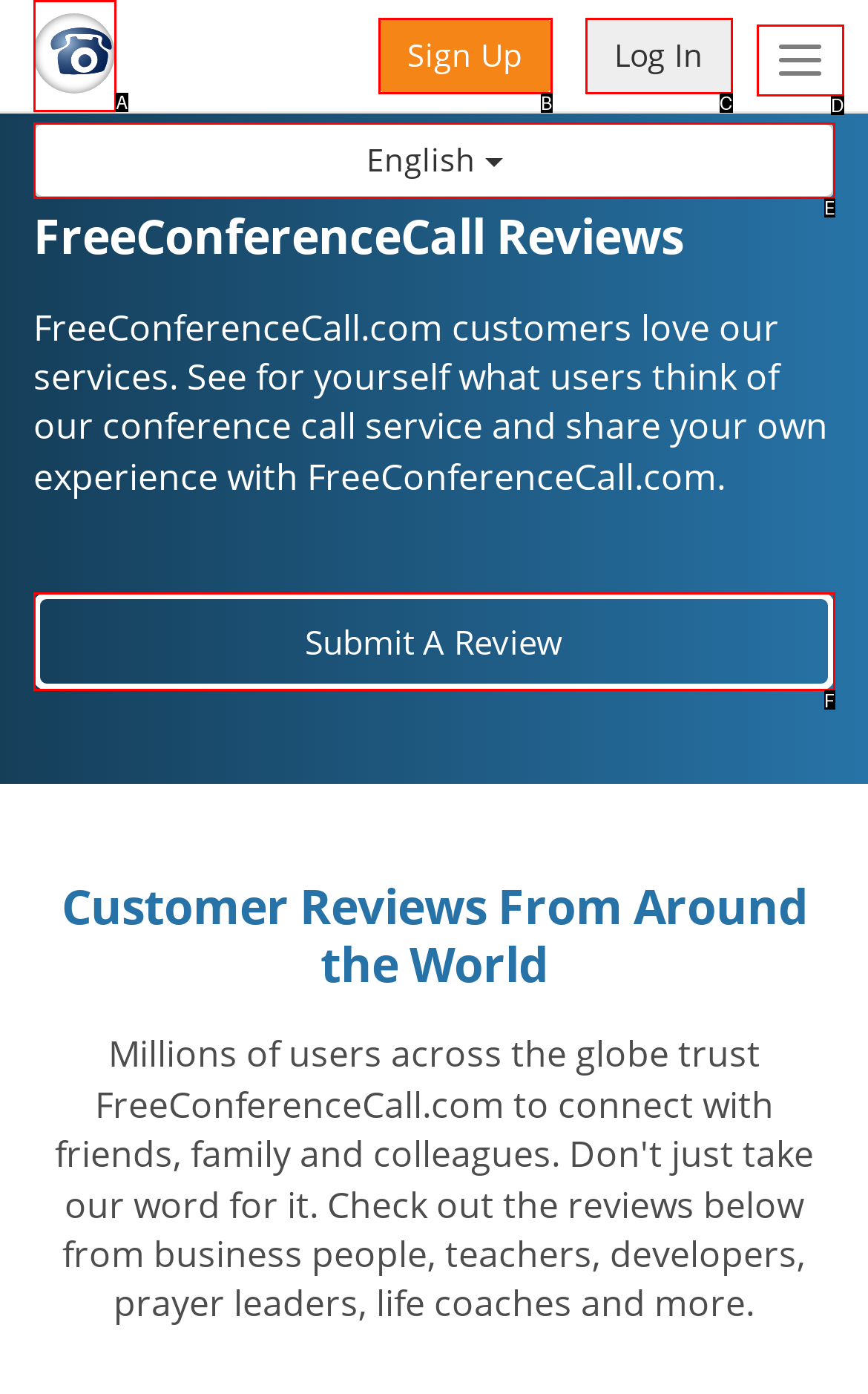Identify the letter of the option that best matches the following description: parent_node: Toggle navigation title="FreeConferenceCall.com". Respond with the letter directly.

A